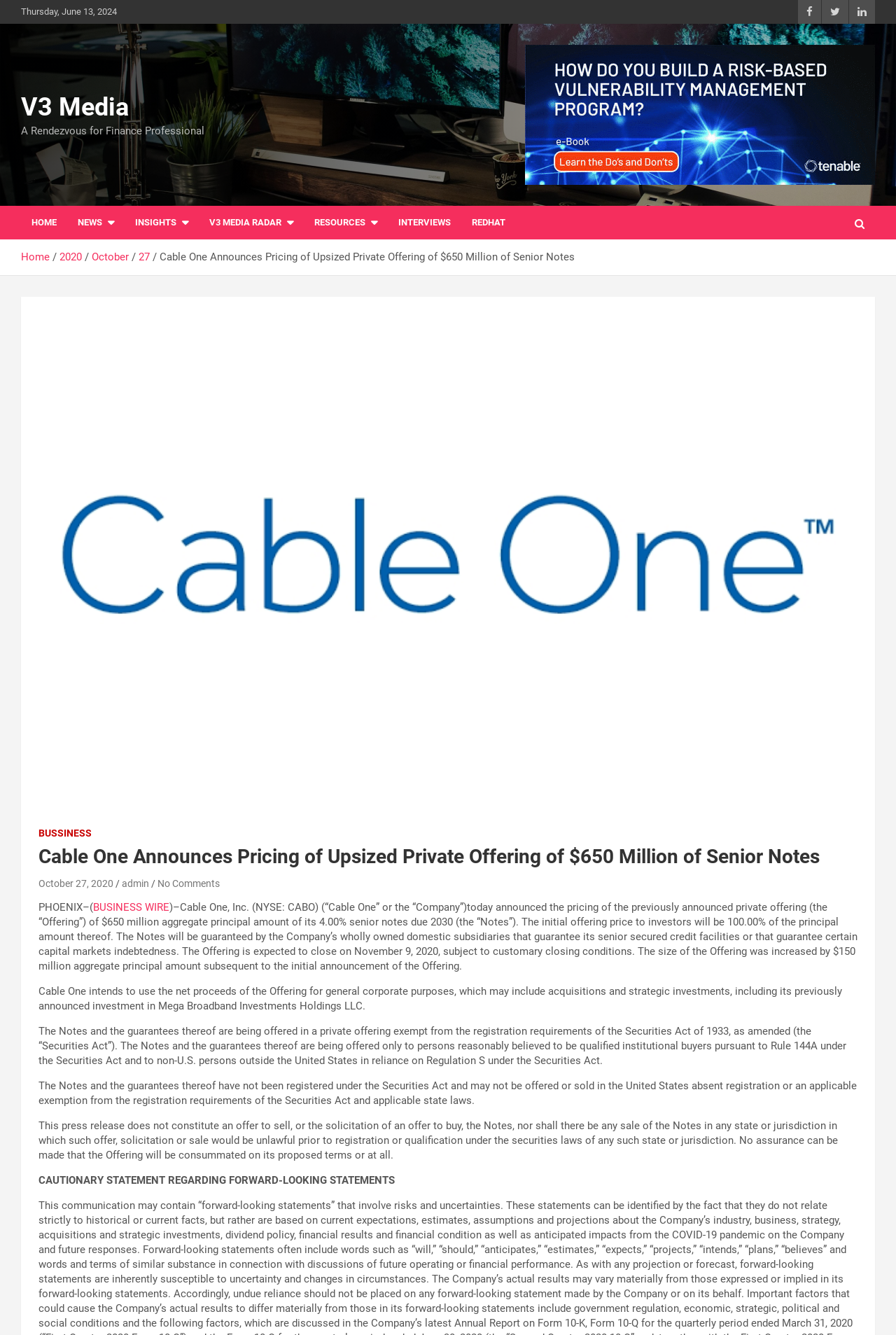Calculate the bounding box coordinates for the UI element based on the following description: "Insights". Ensure the coordinates are four float numbers between 0 and 1, i.e., [left, top, right, bottom].

[0.139, 0.154, 0.222, 0.18]